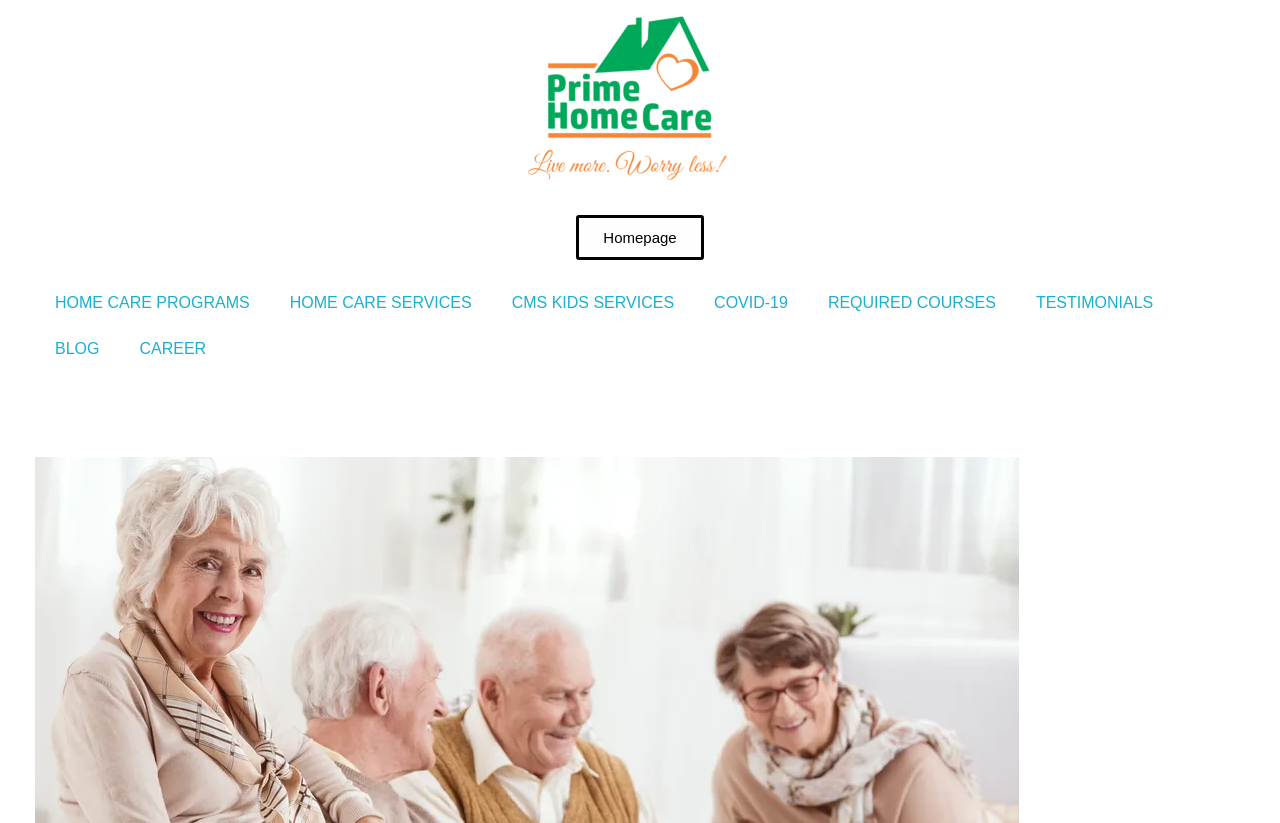Give the bounding box coordinates for the element described by: "TESTIMONIALS".

[0.794, 0.34, 0.917, 0.396]